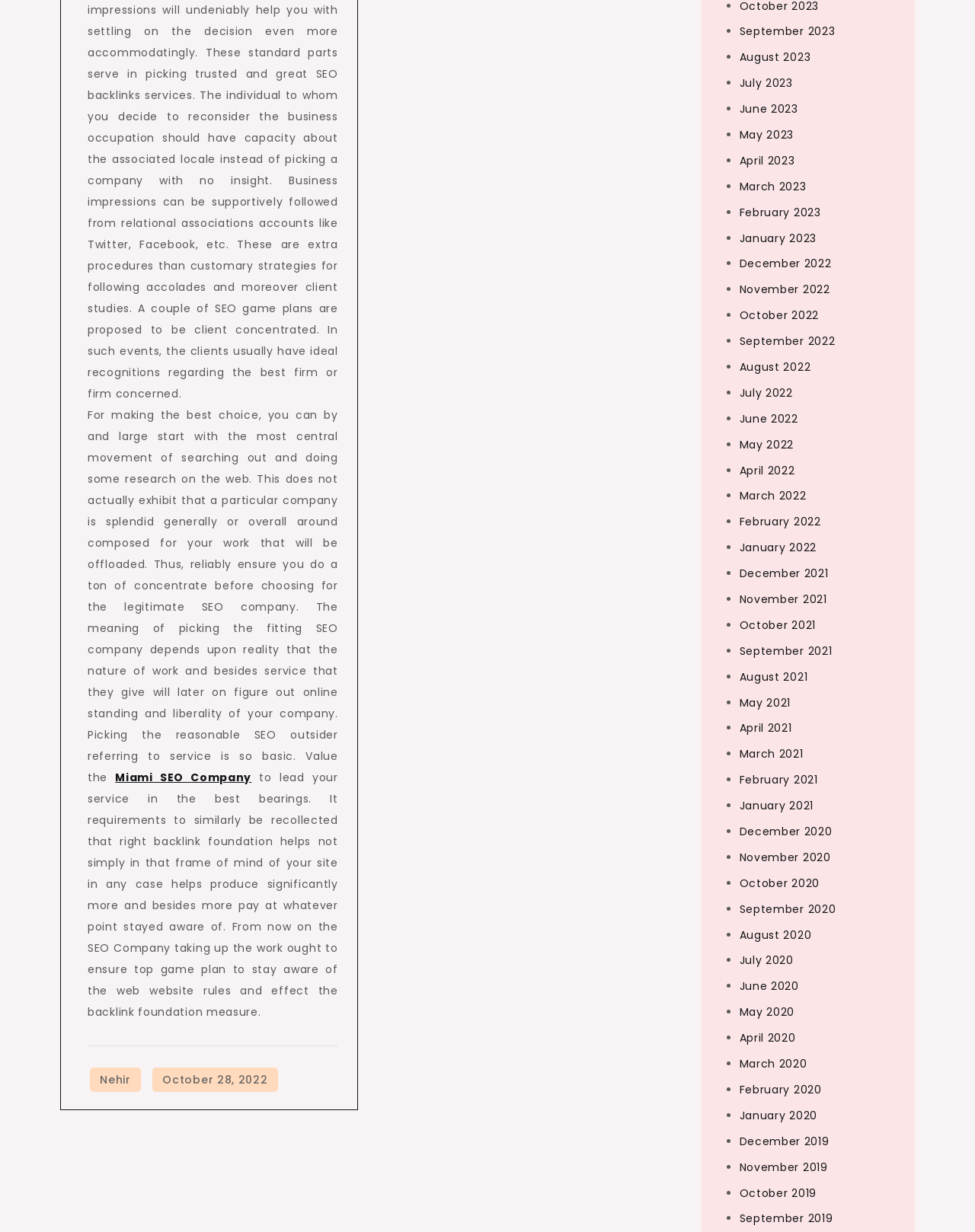Respond with a single word or phrase to the following question:
What is the topic of the article?

SEO company